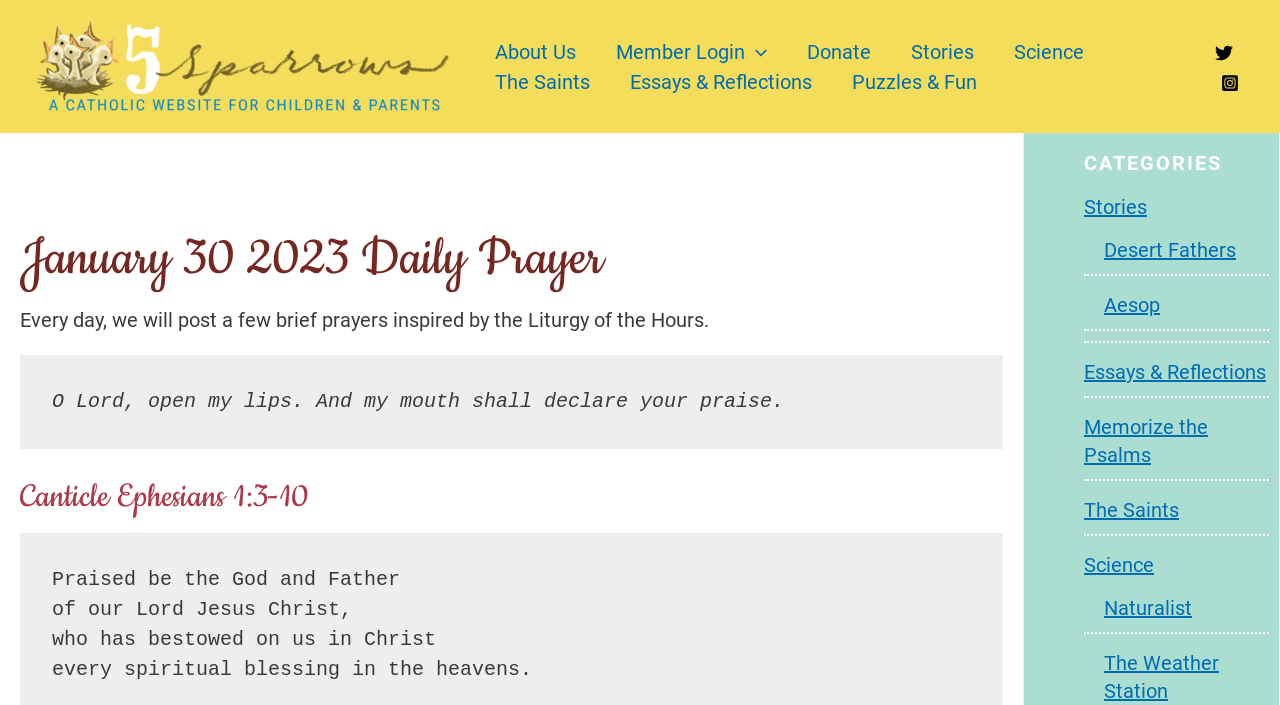Show me the bounding box coordinates of the clickable region to achieve the task as per the instruction: "Follow 5Sparrows on Twitter".

[0.949, 0.063, 0.963, 0.088]